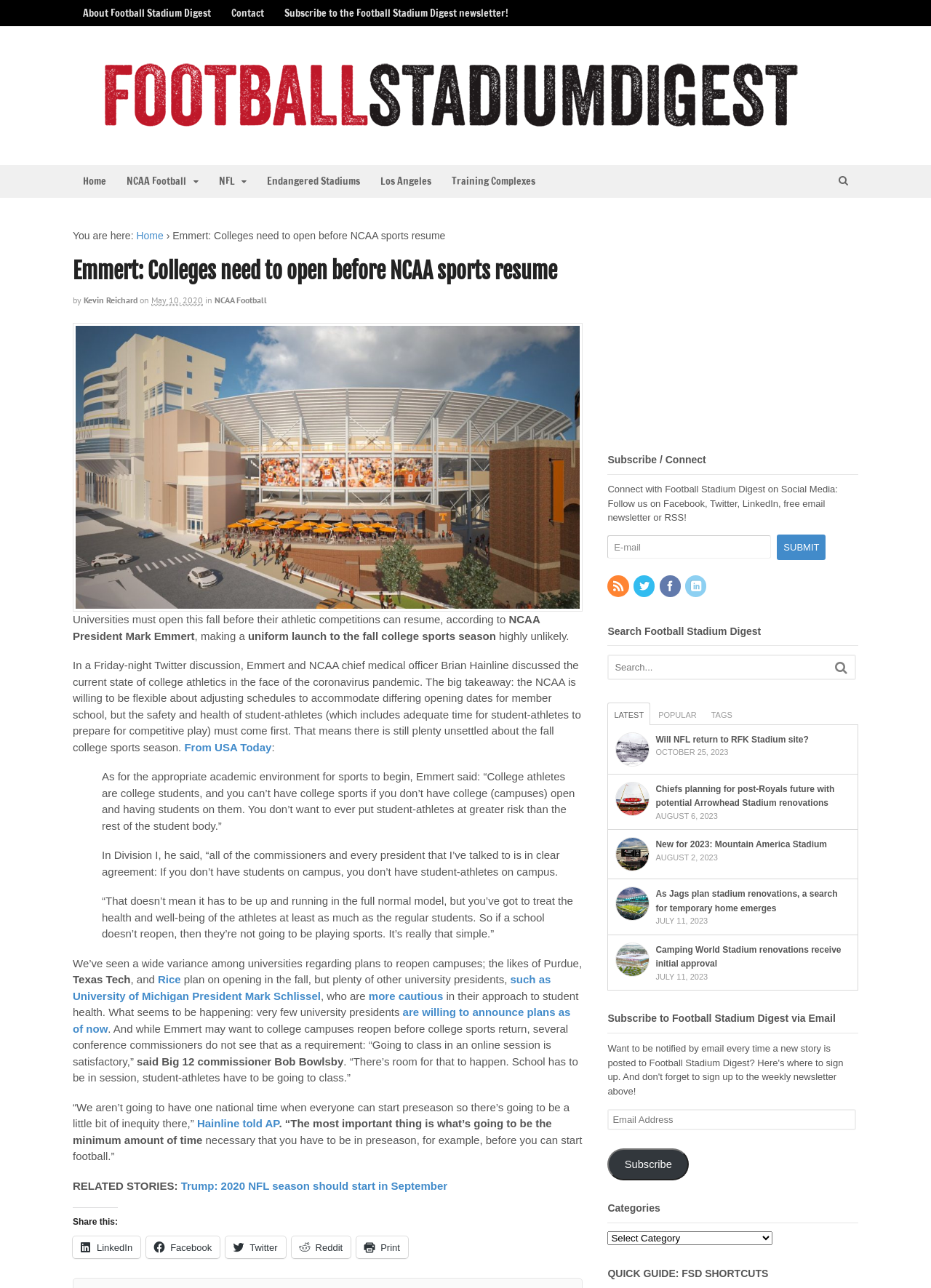Analyze the image and provide a detailed answer to the question: What is the name of the website?

I determined the answer by looking at the top-left corner of the webpage, where the website's logo and name 'Football Stadium Digest' are displayed.